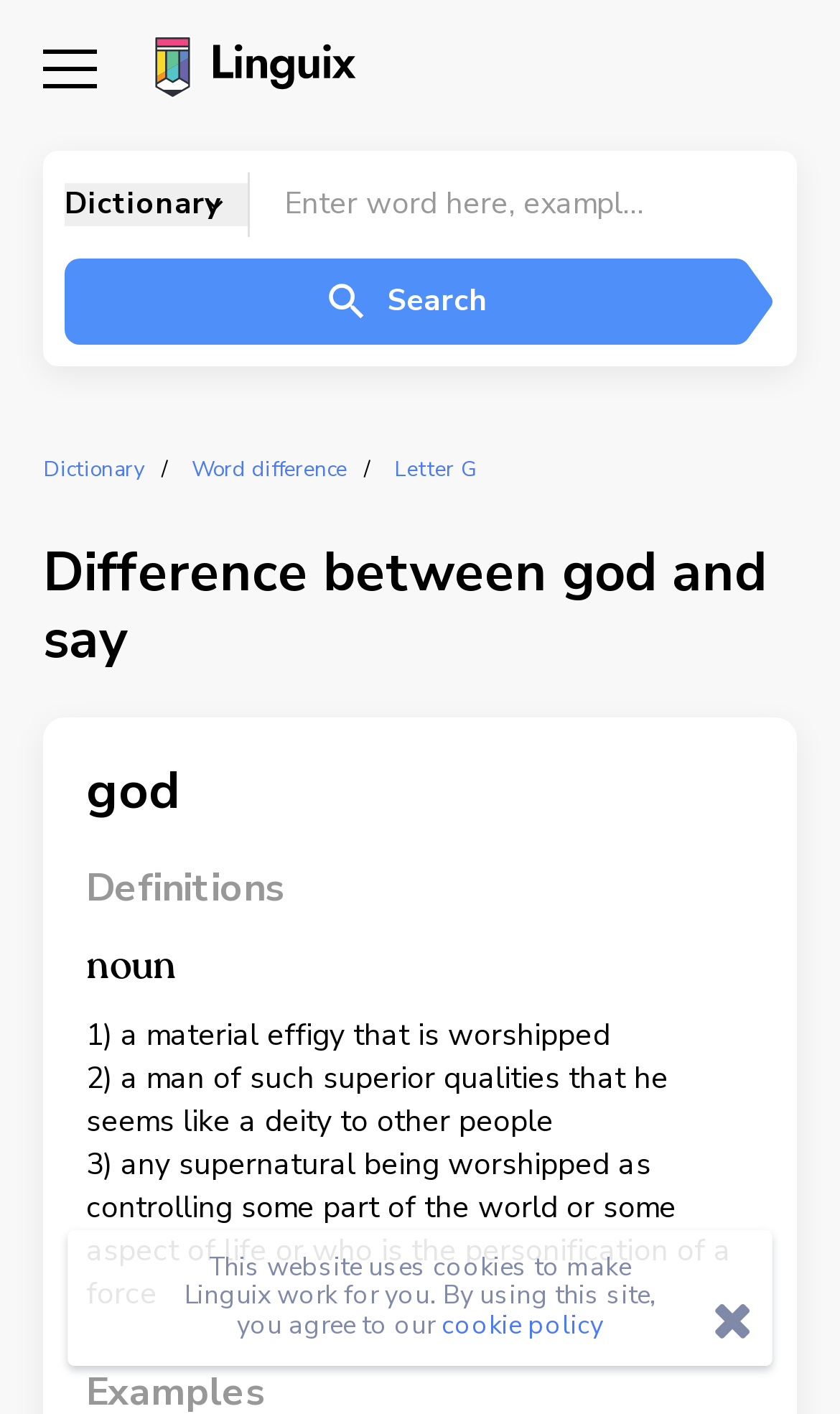Please identify the bounding box coordinates of the element I should click to complete this instruction: 'Click the Linguix logo'. The coordinates should be given as four float numbers between 0 and 1, like this: [left, top, right, bottom].

[0.167, 0.024, 0.426, 0.07]